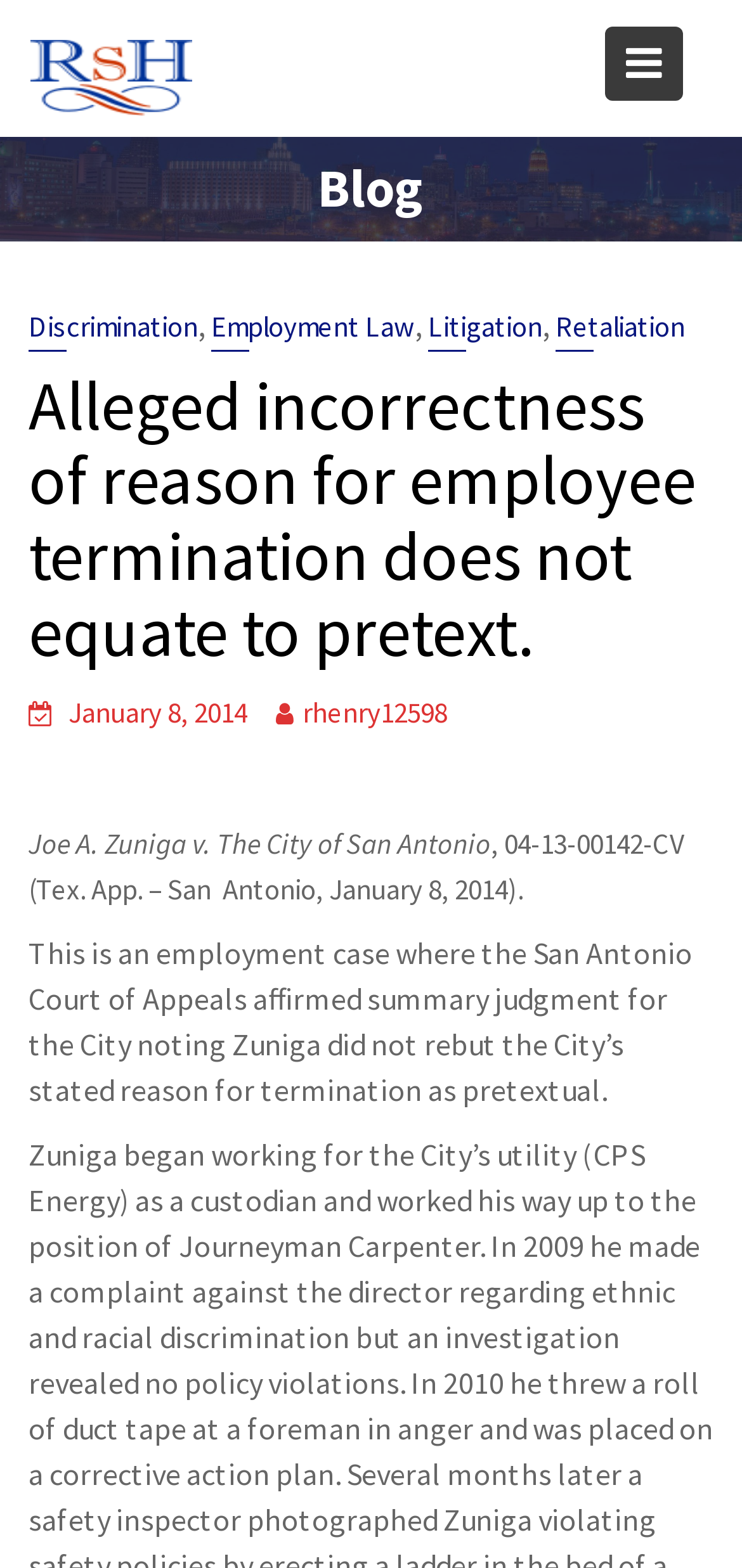Using the information from the screenshot, answer the following question thoroughly:
What is the name of the law office?

I found the answer by looking at the link element with the text 'The Law Offices of Ryan Henry' which is located at the top of the webpage.